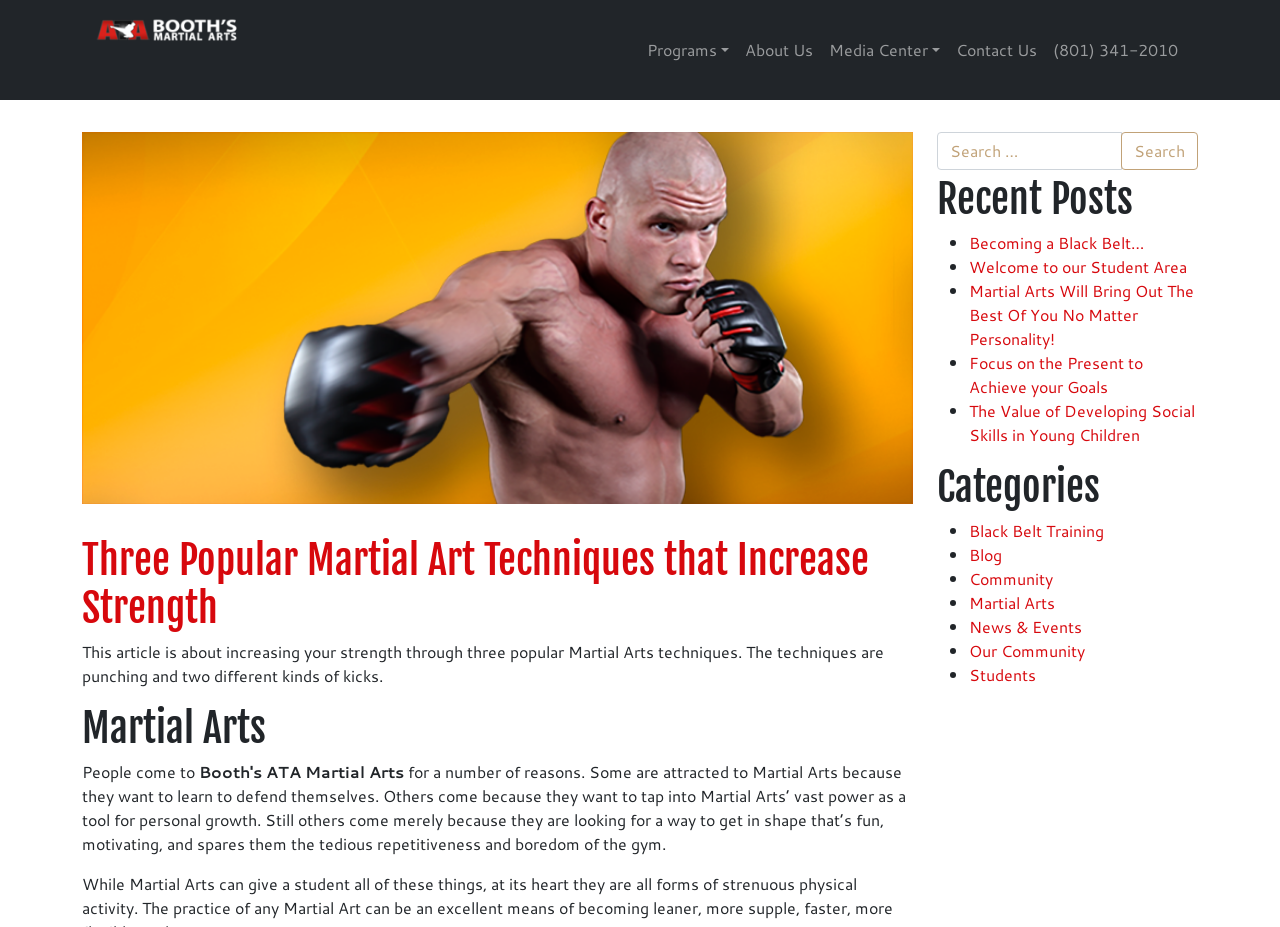Please give a succinct answer to the question in one word or phrase:
What is the logo of the martial arts school?

Booth ATA Martial Arts